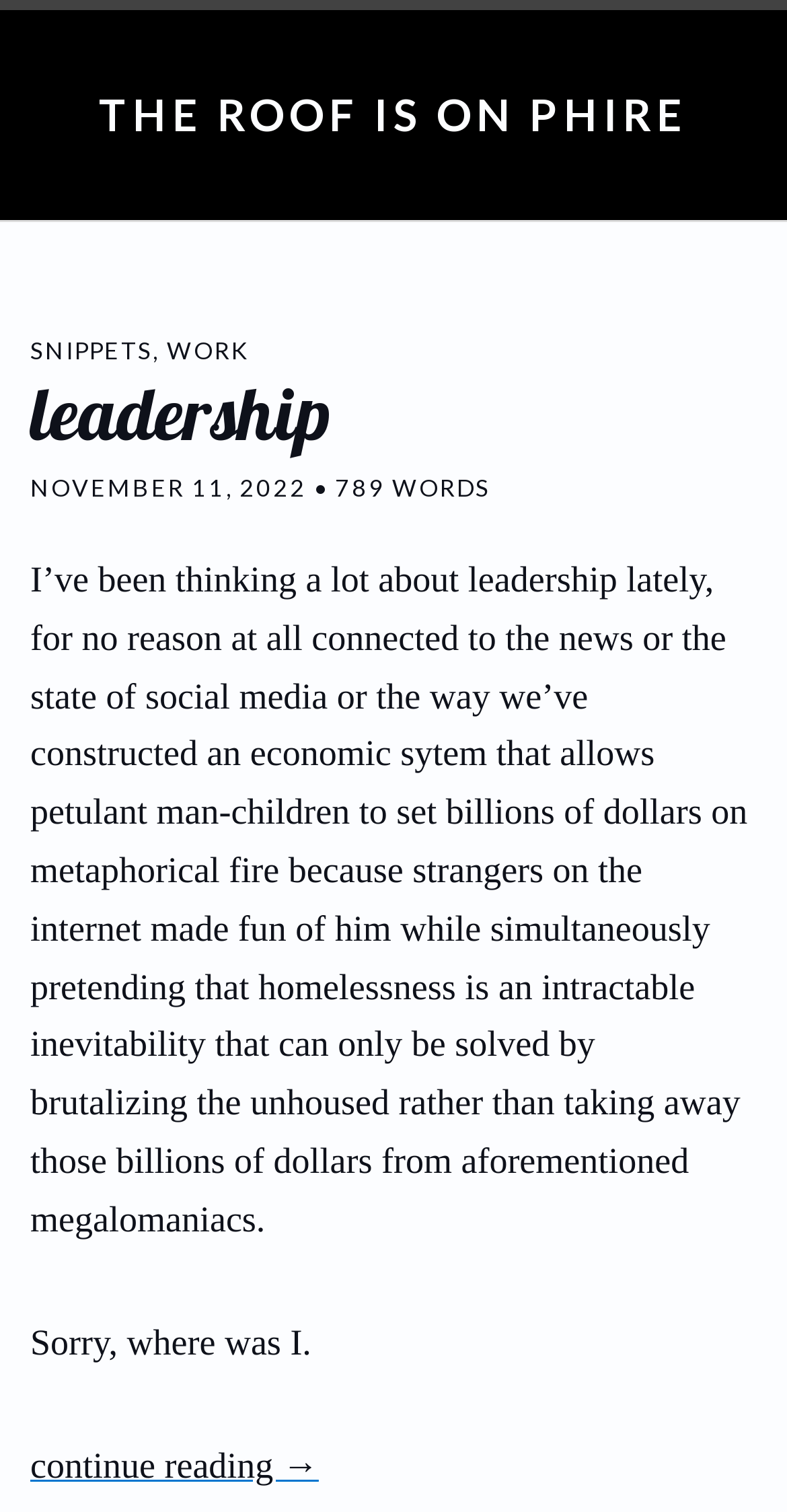What is the topic of the article?
Look at the image and respond with a one-word or short-phrase answer.

leadership